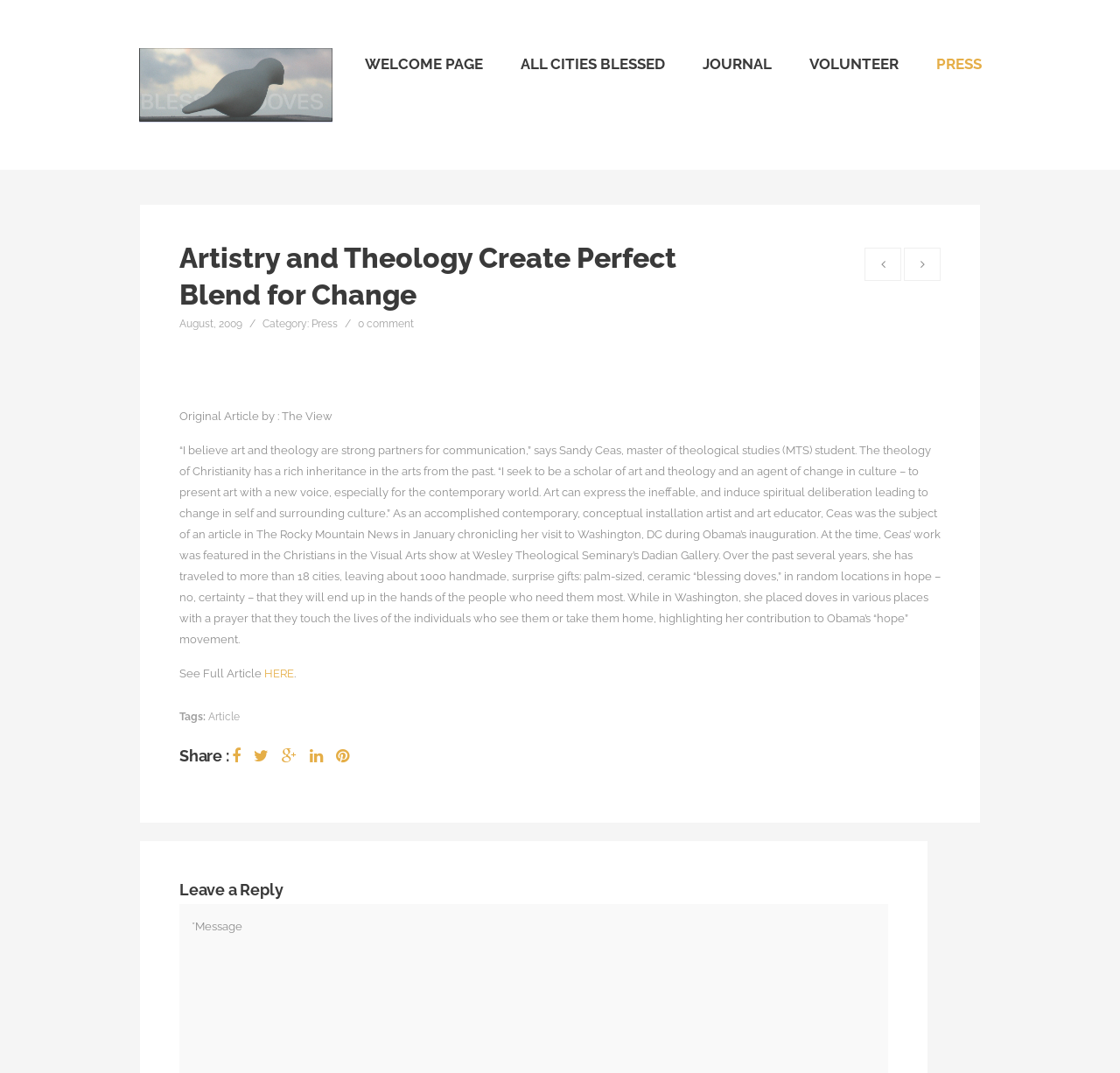What is the name of the gallery where Sandy Ceas' work was featured?
Using the image, provide a detailed and thorough answer to the question.

According to the article, Sandy Ceas' work was featured in the Christians in the Visual Arts show at Wesley Theological Seminary's Dadian Gallery.